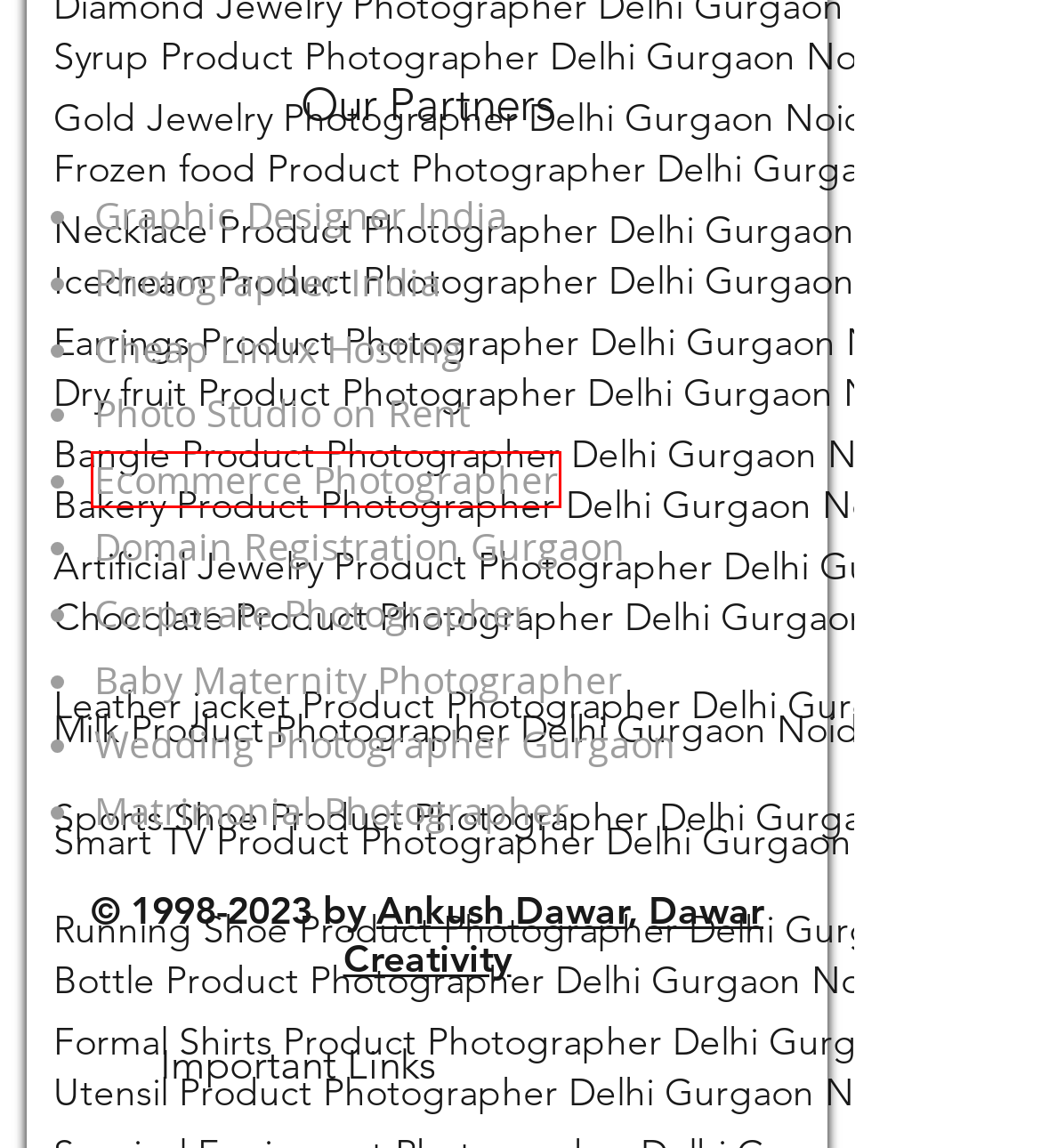You are given a webpage screenshot where a red bounding box highlights an element. Determine the most fitting webpage description for the new page that loads after clicking the element within the red bounding box. Here are the candidates:
A. Milk Product Photographer Delhi Gurgaon Noida
B. Home | Pluginspace.com
C. Dawar Studios | Photography Studio | Gurgaon, Haryana, India
D. Matrimonial Photographer Gurgaon - Matrimonial Photography Studio Delhi
E. PluginDomain.com by Dawar Creativity
F. Important Links | Ecomphotographer
G. Conference Events Photographer Corporate Photographer Gurgaon Delhi
H. Ecommerce Product Photographer Gurgaon Ecommerce Product Photographer Gurugram

H